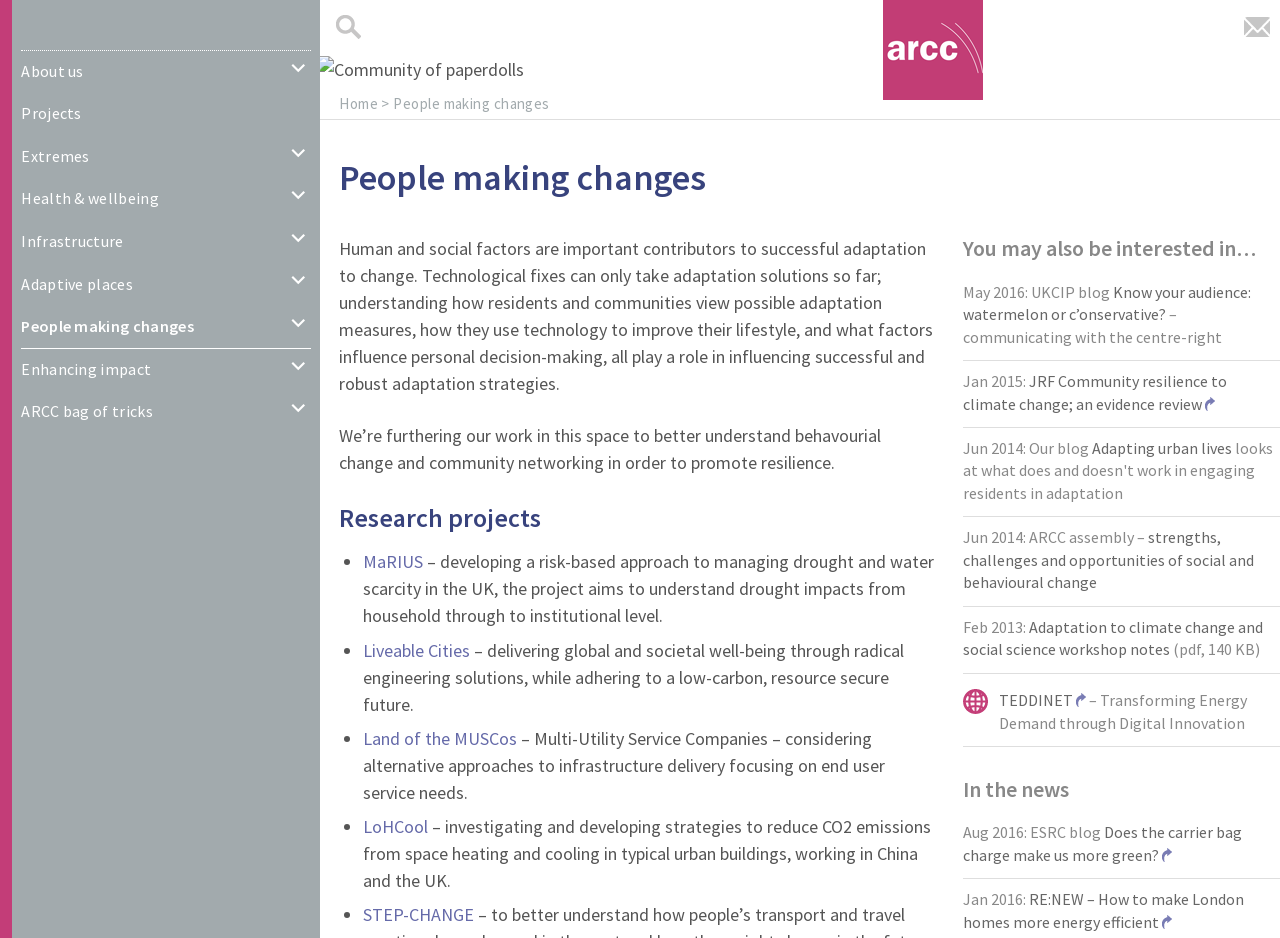Generate a comprehensive description of the webpage.

The webpage is about People making changes – ARCC, an organization focused on adaptation to climate change. At the top, there is a navigation menu with links to various sections, including "About us", "Projects", "Extremes", and more. Each link has a corresponding button to expand or collapse the submenu.

Below the navigation menu, there is a main content area. On the left side, there is a search bar with a "SEARCH" button. Next to it, there is an image of a community of paper dolls. On the right side, there is a link to the "Home" page, followed by a greater-than symbol (>).

The main content area is divided into several sections. The first section has a heading "People making changes" and a brief description of the organization's focus on human and social factors in adaptation to climate change. The second section is titled "Research projects" and lists several projects, including MaRIUS, Liveable Cities, Land of the MUSCos, LoHCool, and STEP-CHANGE, each with a brief description.

The third section is titled "You may also be interested in…" and lists several articles and blog posts, including "Know your audience: watermelon or c’onservative?", "JRF Community resilience to climate change; an evidence review", and more. Each article has a brief description and a link to read more.

The final section is titled "In the news" and lists several news articles, including "Does the carrier bag charge make us more green?" and "RE:NEW – How to make London homes more energy efficient", each with a brief description and a link to read more.

Throughout the page, there are several images, including the ARCC logo, a community of paper dolls, and a few icons. The layout is clean and organized, with clear headings and concise text.